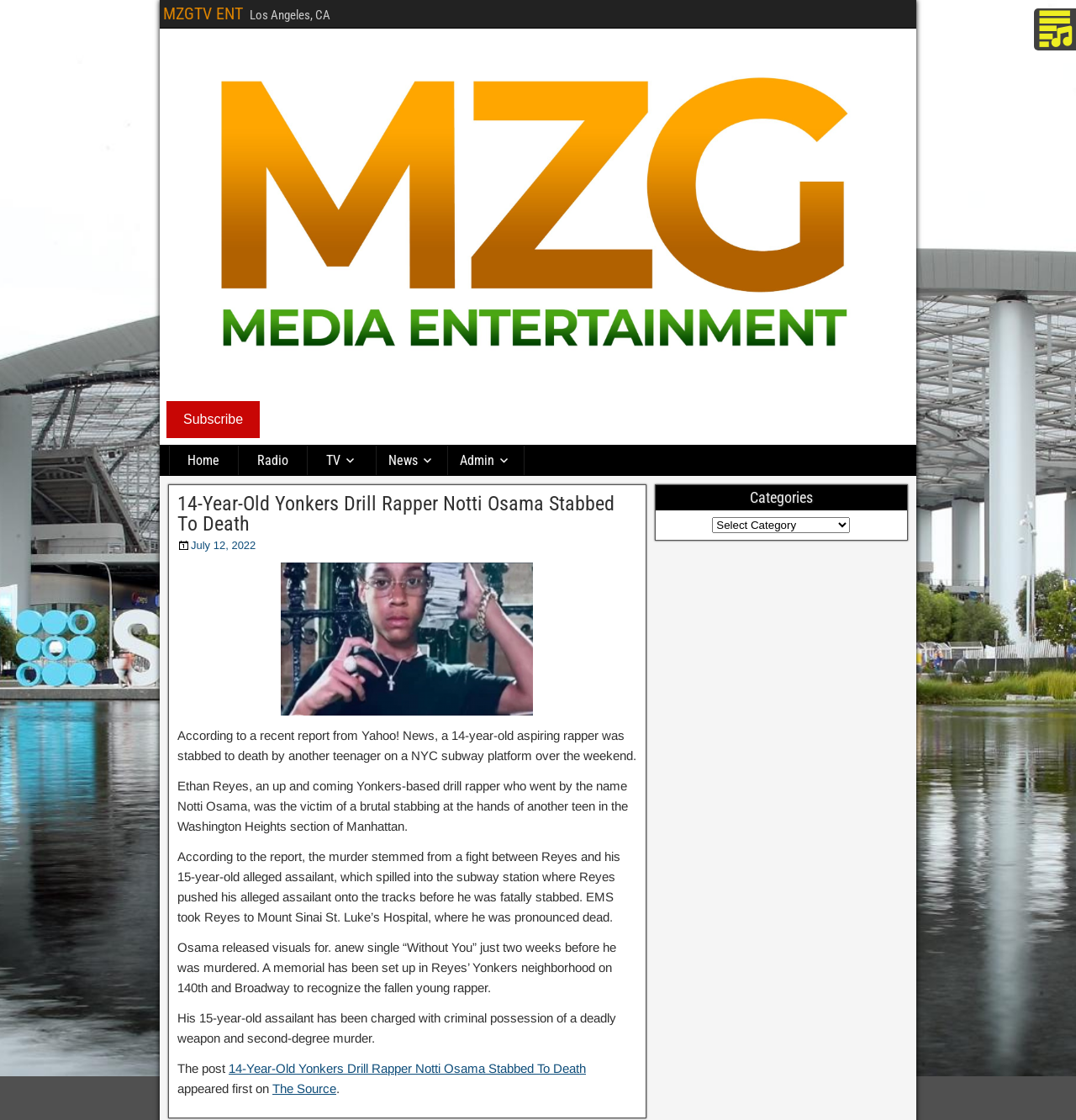Identify the bounding box coordinates for the UI element described as: "Imprint". The coordinates should be provided as four floats between 0 and 1: [left, top, right, bottom].

None